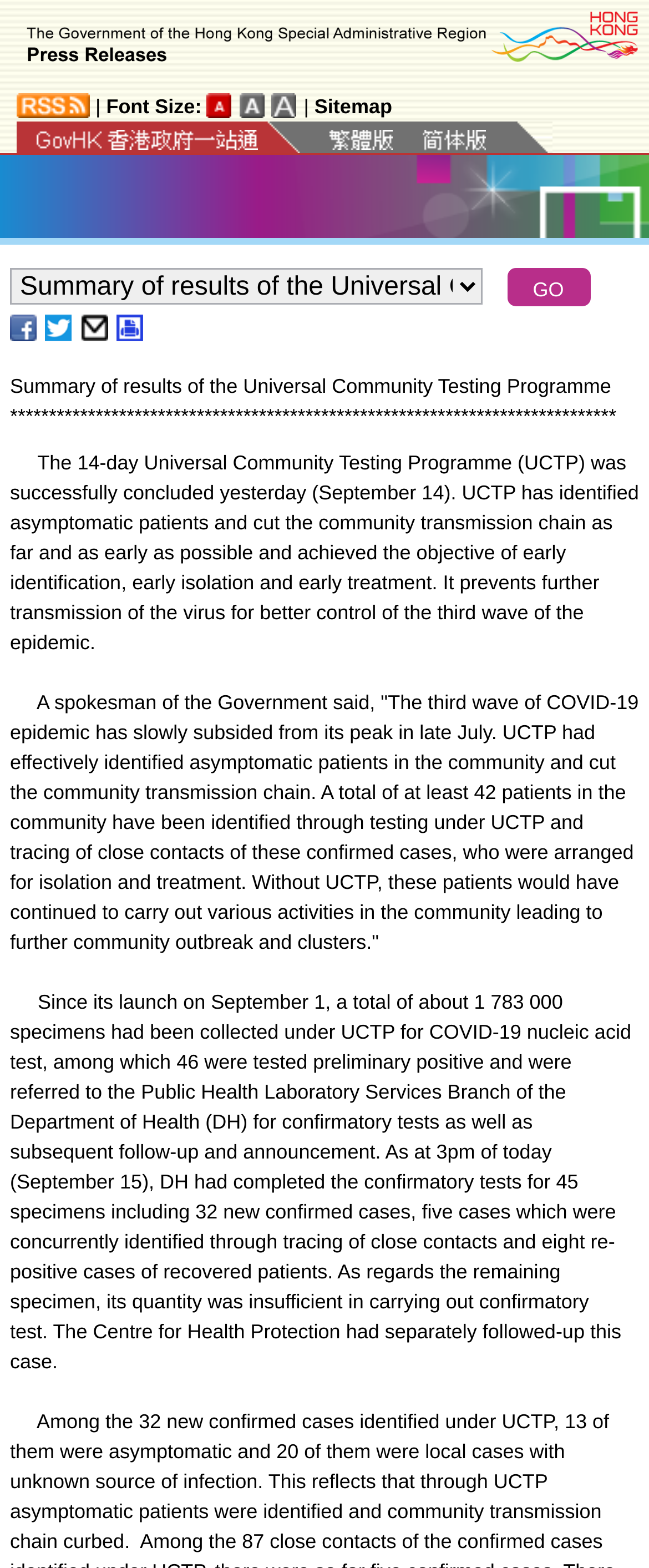Please provide a brief answer to the question using only one word or phrase: 
What is the purpose of UCTP?

early identification, early isolation and early treatment